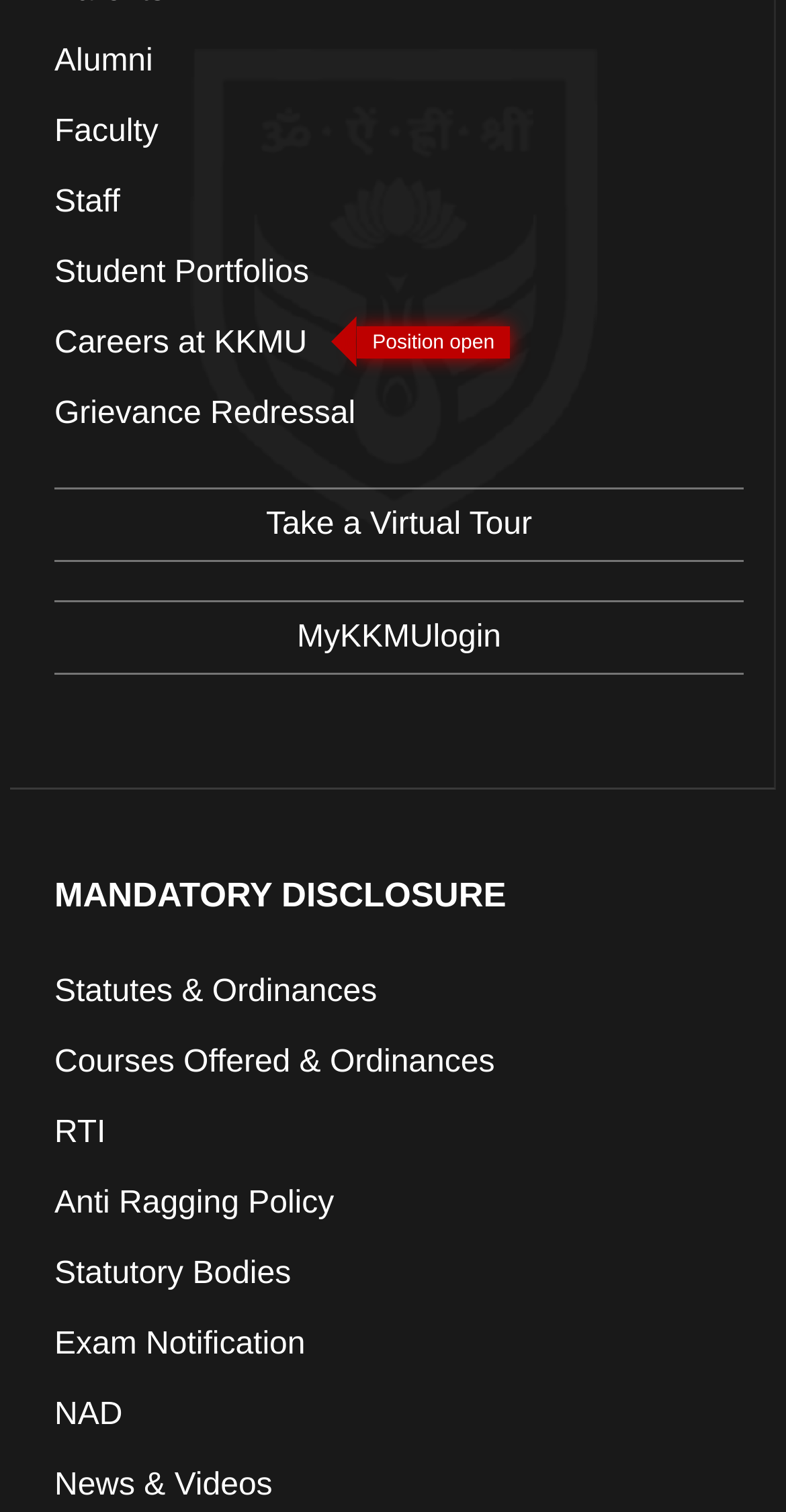Based on what you see in the screenshot, provide a thorough answer to this question: What is the text above the 'Statutes & Ordinances' link?

The text above the 'Statutes & Ordinances' link is 'MANDATORY DISCLOSURE' which is a static text element located at the middle left of the webpage with a bounding box coordinate of [0.069, 0.58, 0.644, 0.605].